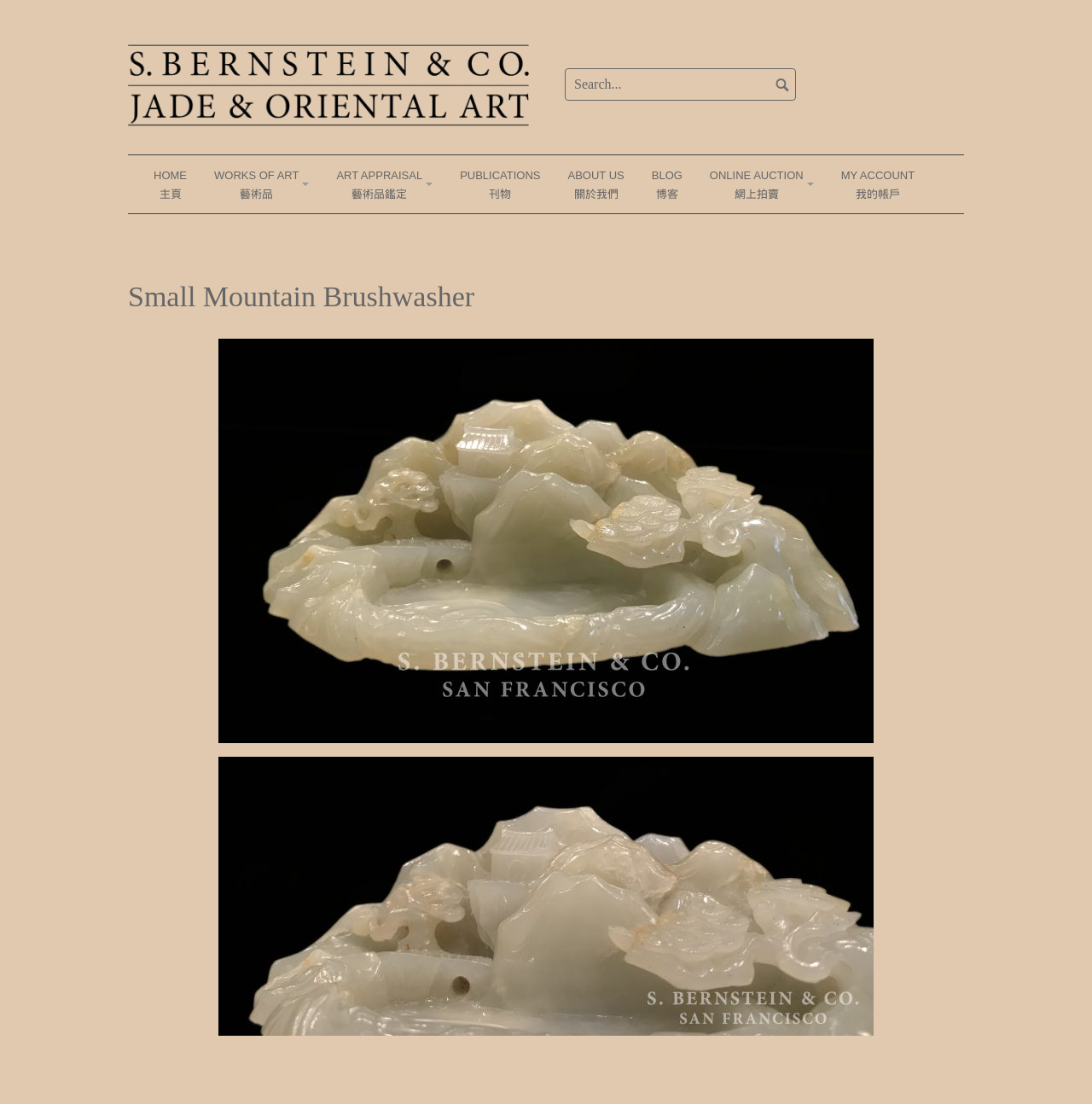Find the bounding box coordinates for the area that must be clicked to perform this action: "Search for something".

[0.517, 0.062, 0.729, 0.091]